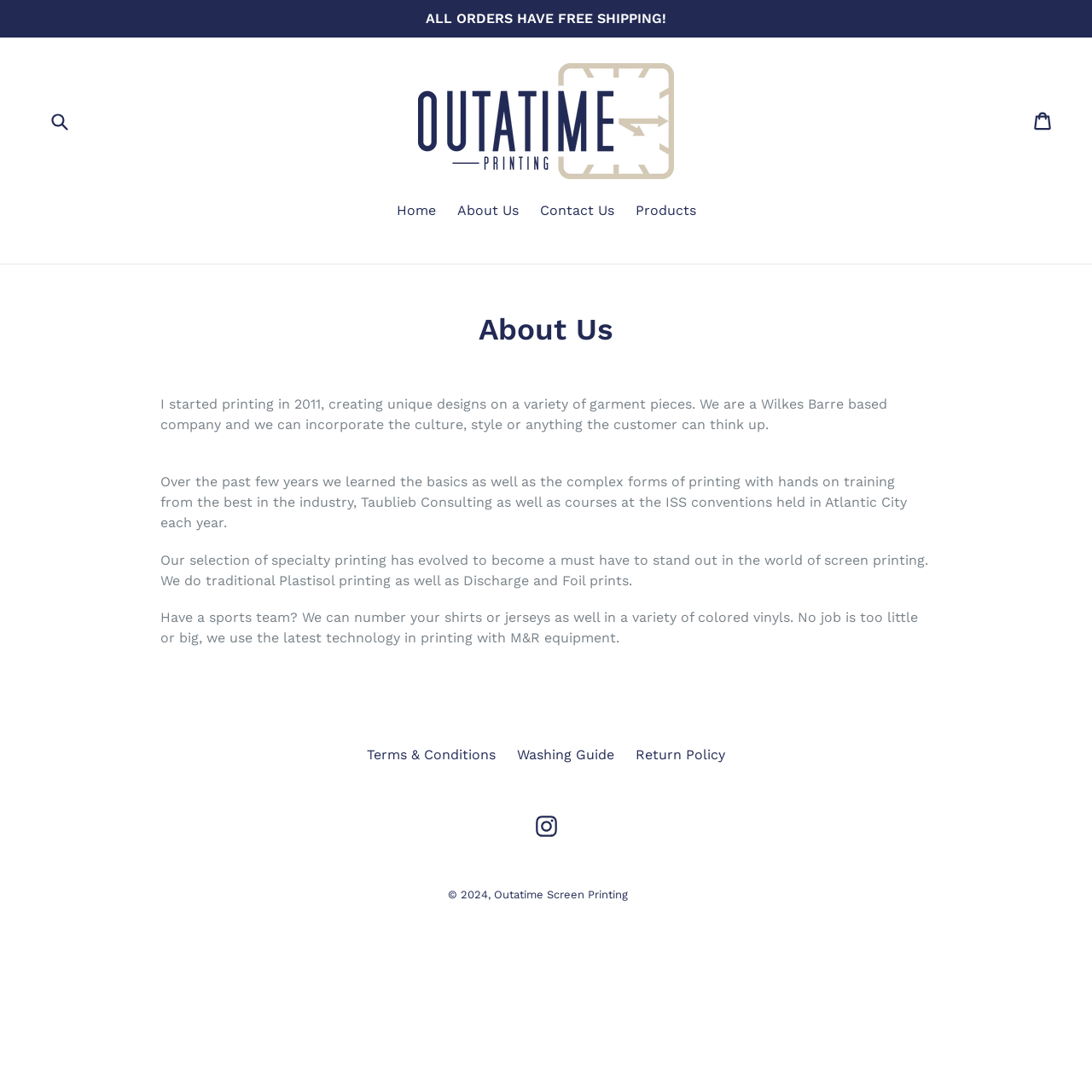Identify the bounding box coordinates for the element you need to click to achieve the following task: "Search for products". The coordinates must be four float values ranging from 0 to 1, formatted as [left, top, right, bottom].

[0.043, 0.095, 0.086, 0.127]